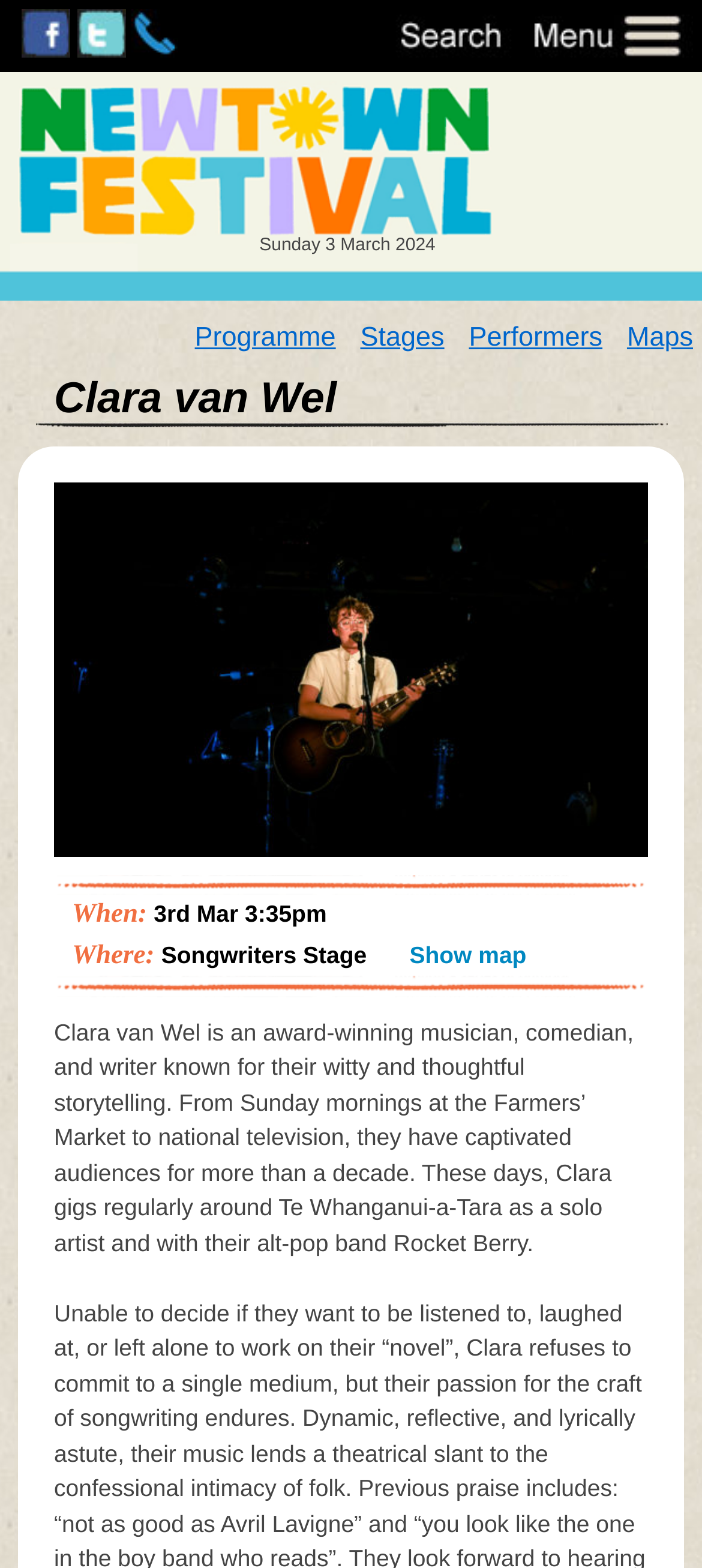Provide a brief response to the question using a single word or phrase: 
Where is Clara van Wel's performance?

Songwriters Stage